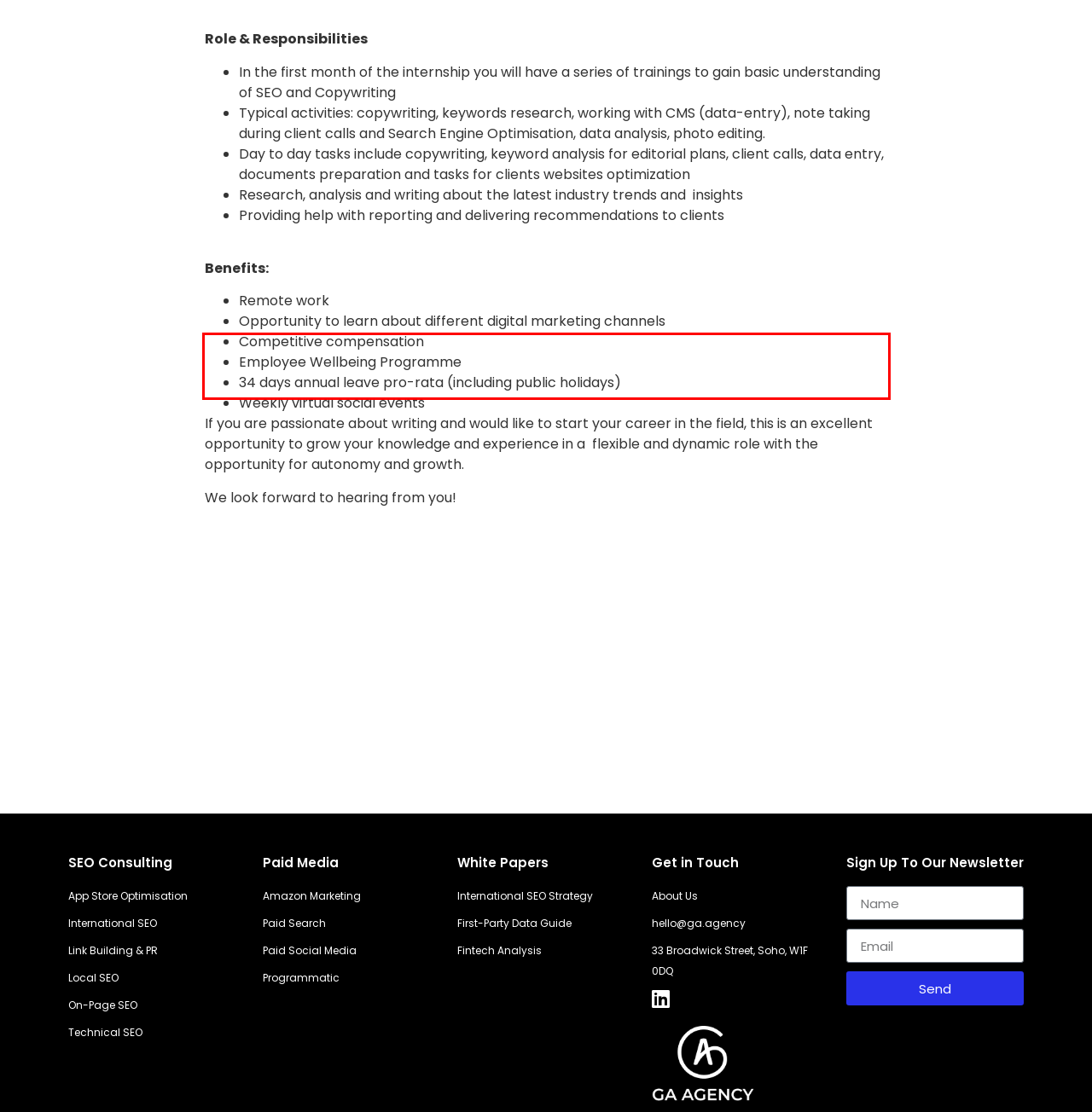Please examine the webpage screenshot and extract the text within the red bounding box using OCR.

If you are passionate about writing and would like to start your career in the field, this is an excellent opportunity to grow your knowledge and experience in a flexible and dynamic role with the opportunity for autonomy and growth.